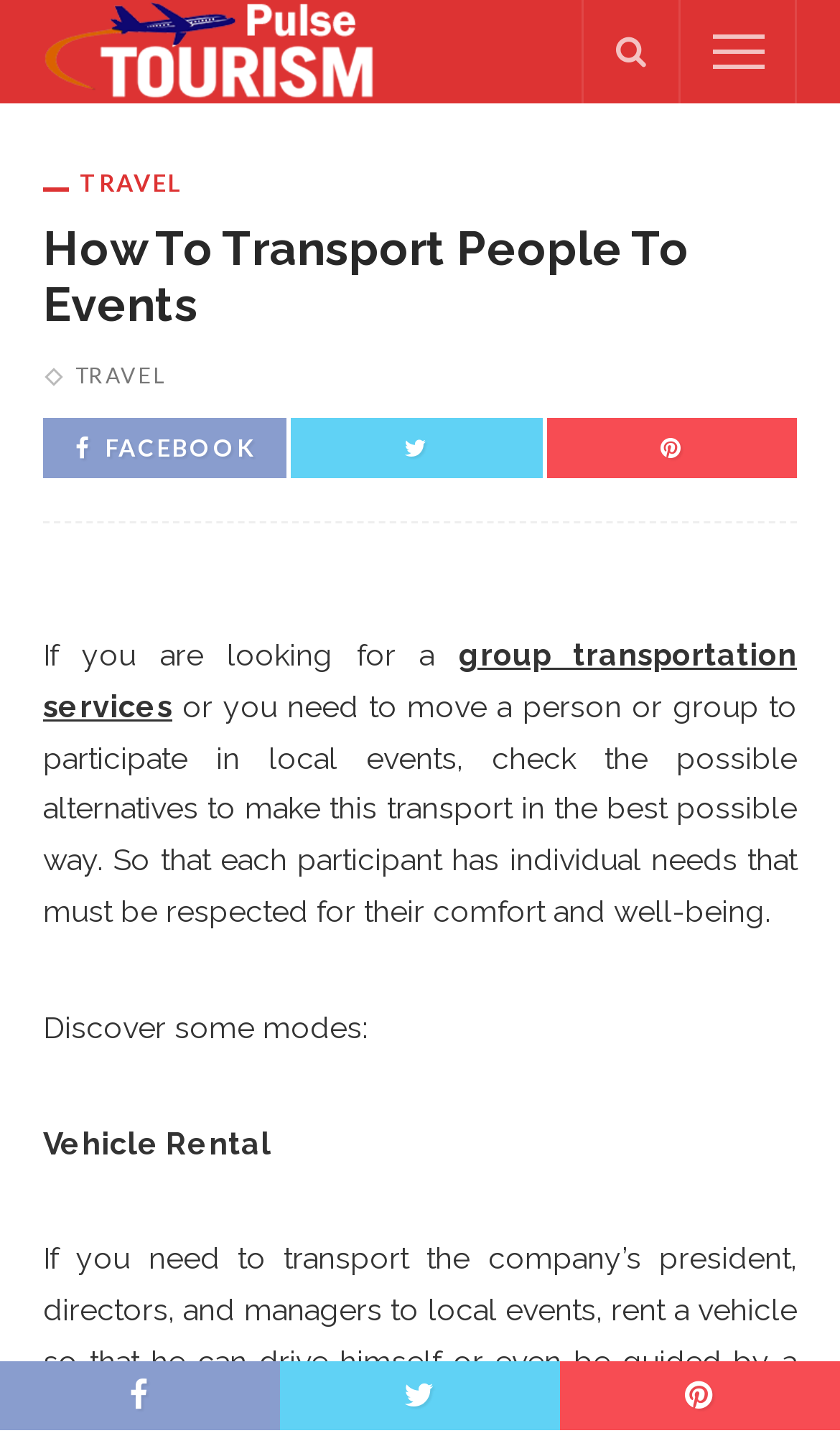Identify the bounding box coordinates of the clickable region to carry out the given instruction: "Click on the Pulse Tourism logo".

[0.051, 0.0, 0.521, 0.071]